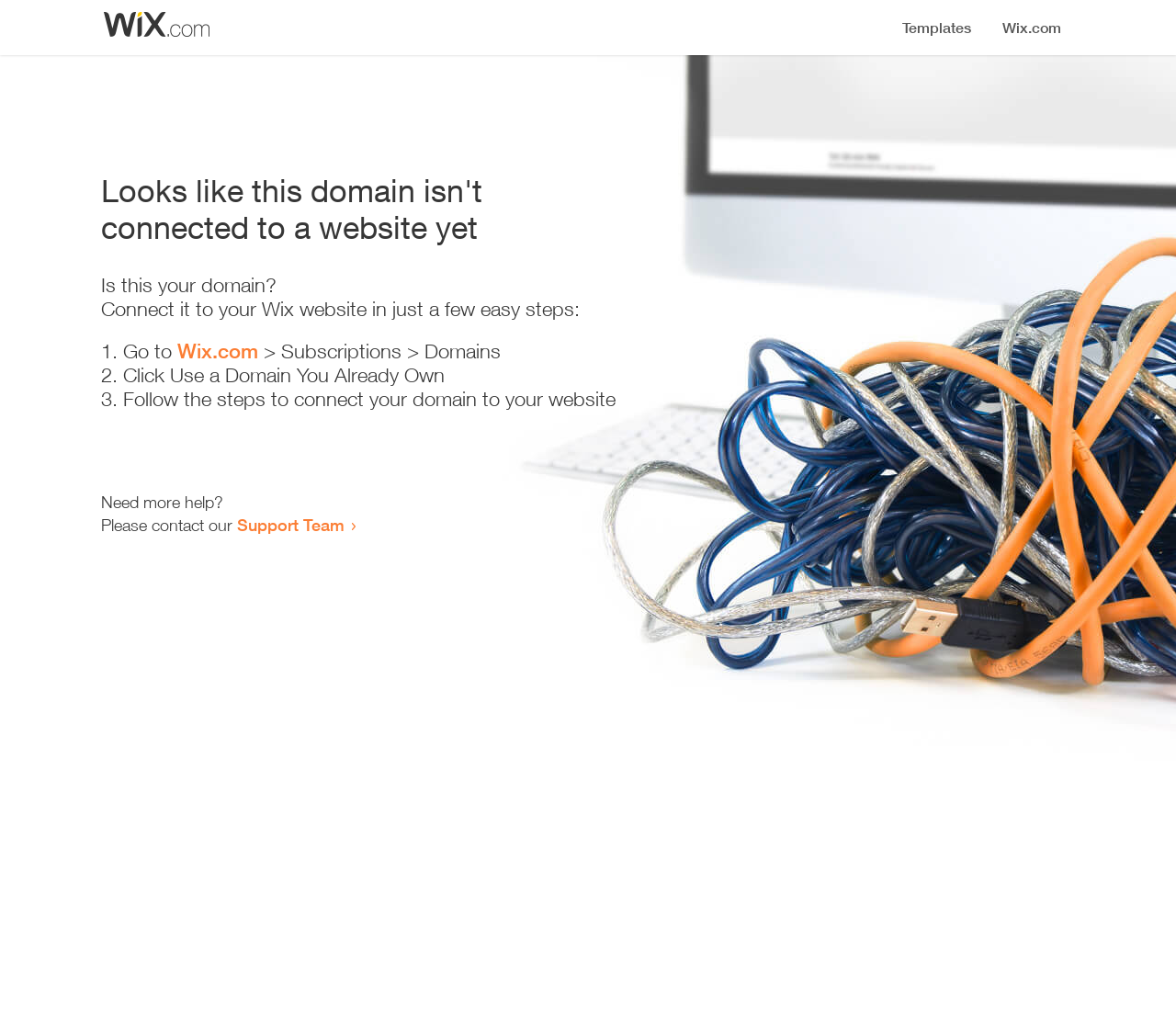Where should the user go to start the connection process?
Provide a comprehensive and detailed answer to the question.

According to the webpage, the user should go to Wix.com, as stated in the link 'Wix.com' under the step 'Go to'.